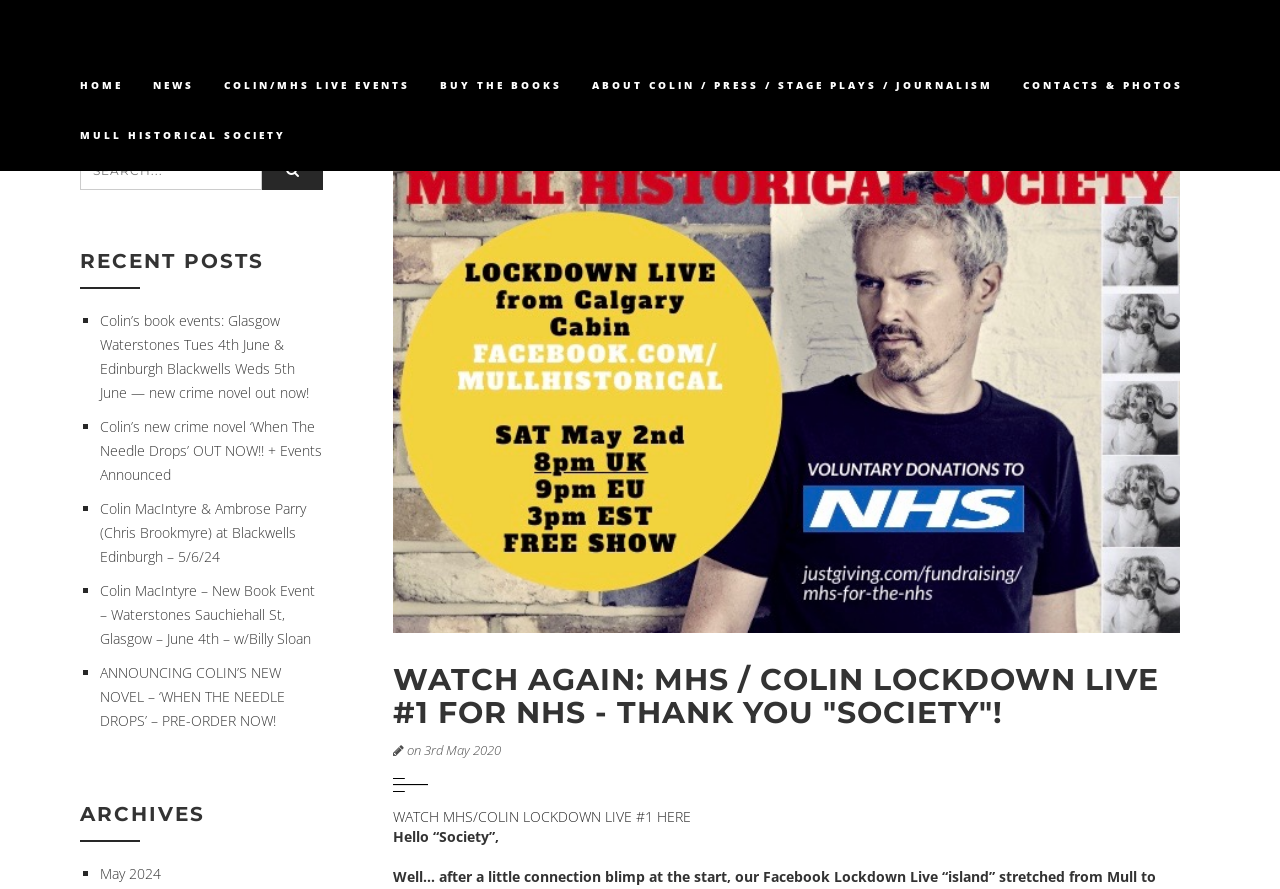What is the name of the author?
Examine the image closely and answer the question with as much detail as possible.

I inferred the author's name by looking at the various links and headings on the webpage, which consistently mention 'Colin' or 'Colin MacIntyre'. This suggests that the author is Colin MacIntyre.